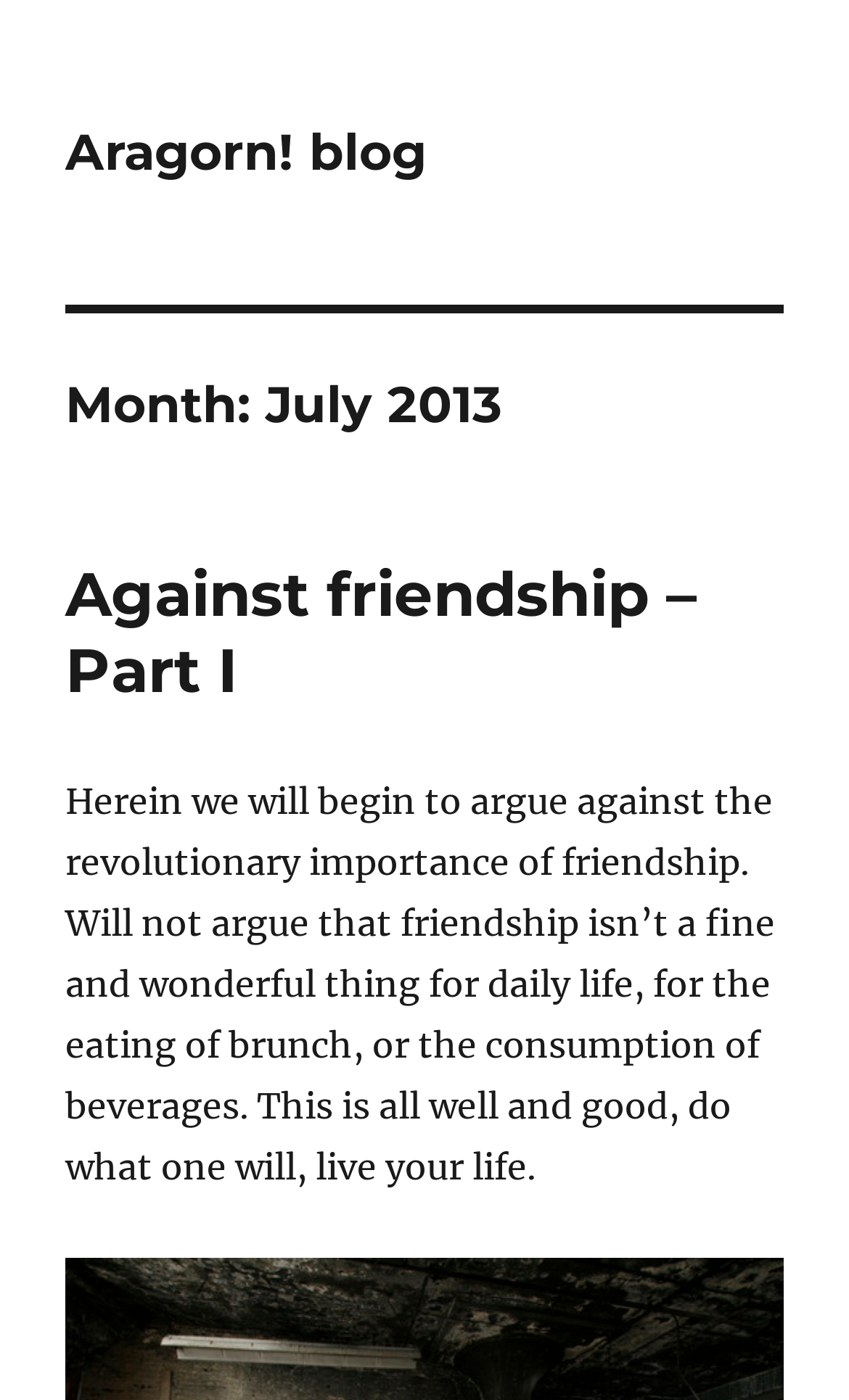Please provide a comprehensive response to the question below by analyzing the image: 
What is the purpose of the blog post 'Against friendship – Part I'?

The purpose of the blog post 'Against friendship – Part I' can be determined by reading the introductory paragraph of the post, which states that the author will argue against the revolutionary importance of friendship. This indicates that the post is intended to present a counterargument to the idea that friendship is revolutionary.